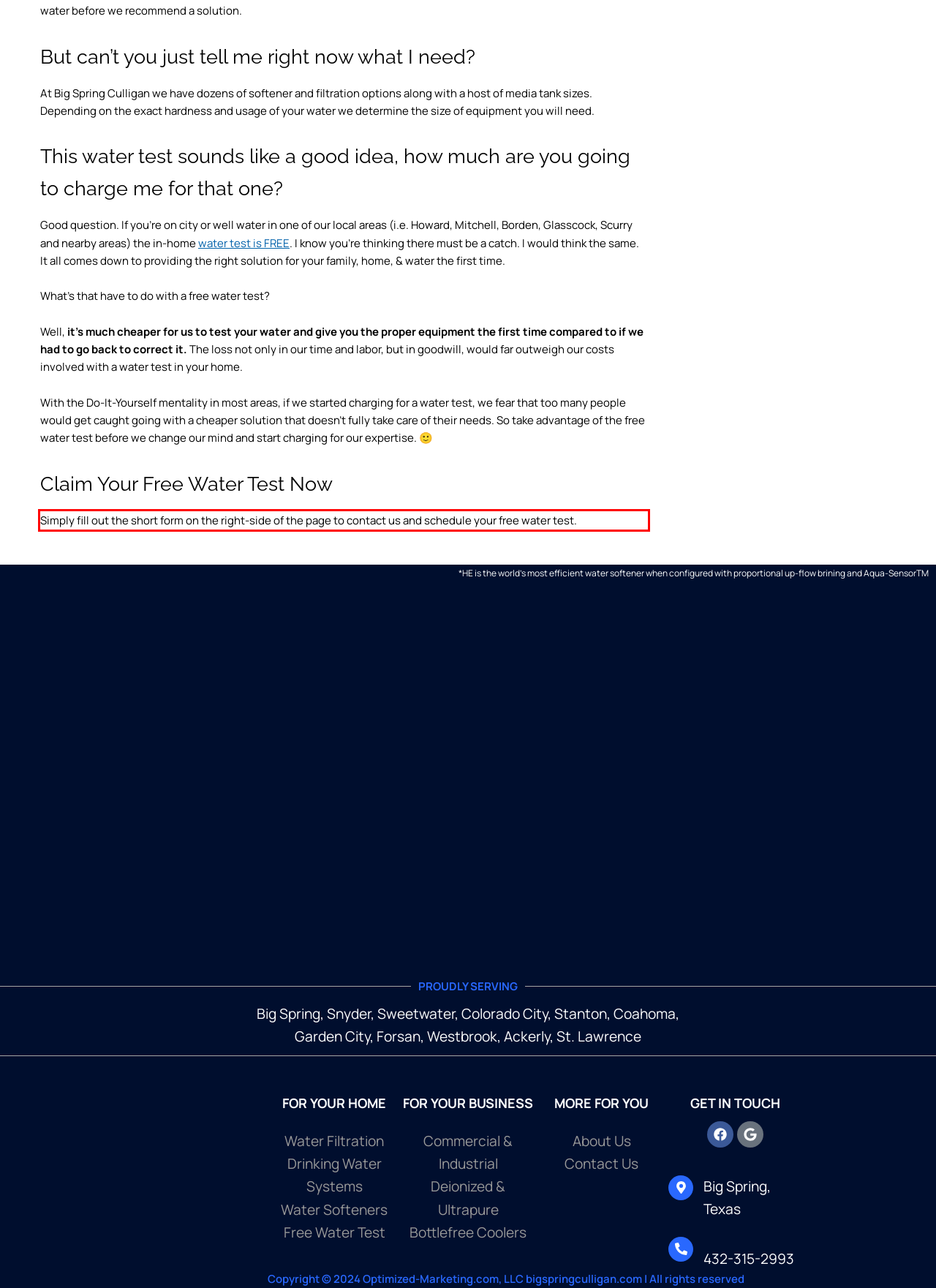Look at the webpage screenshot and recognize the text inside the red bounding box.

Simply fill out the short form on the right-side of the page to contact us and schedule your free water test.